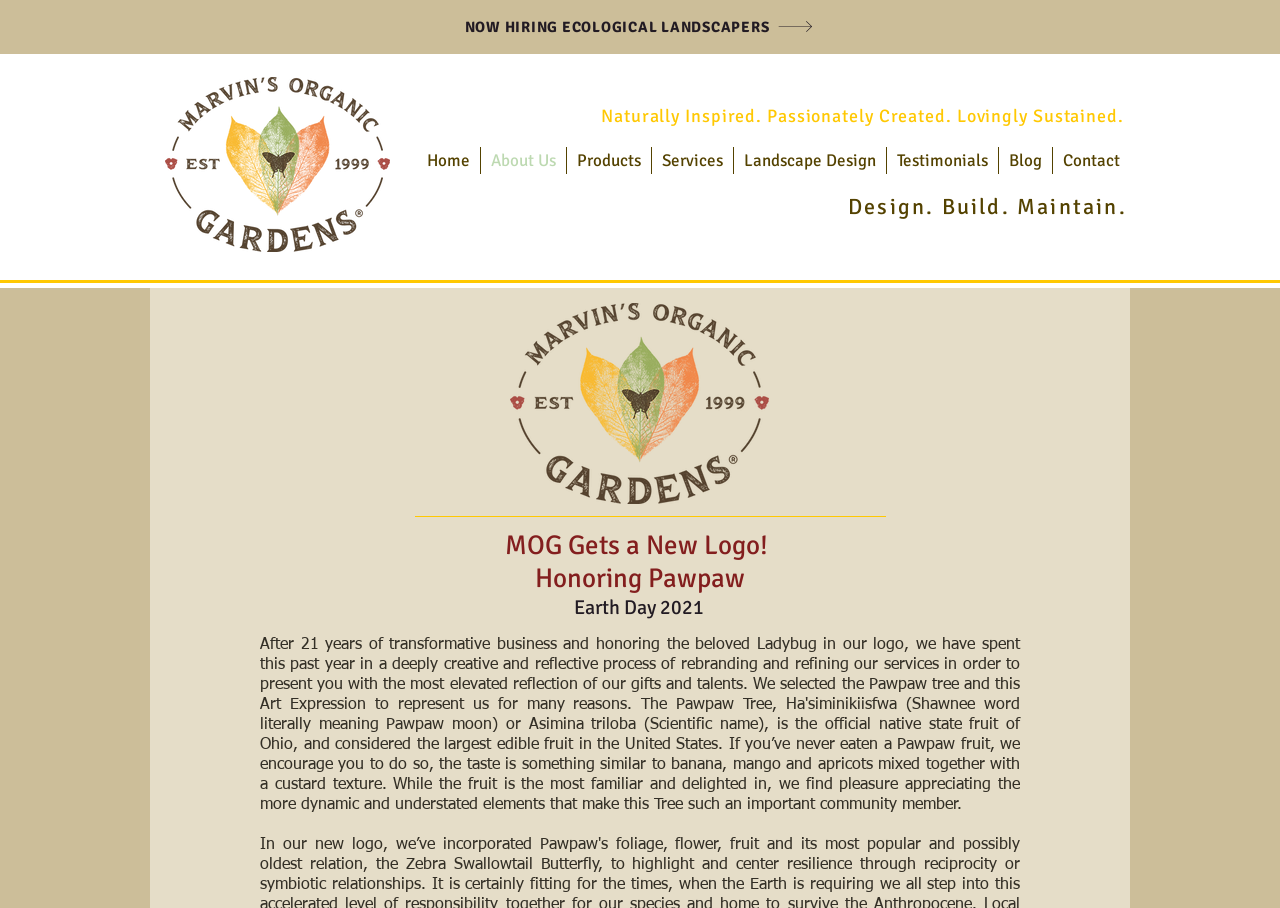What is the design philosophy of the company?
Based on the content of the image, thoroughly explain and answer the question.

I found the design philosophy by looking at the static text element that is located above the new logo announcement heading and below the navigation menu.